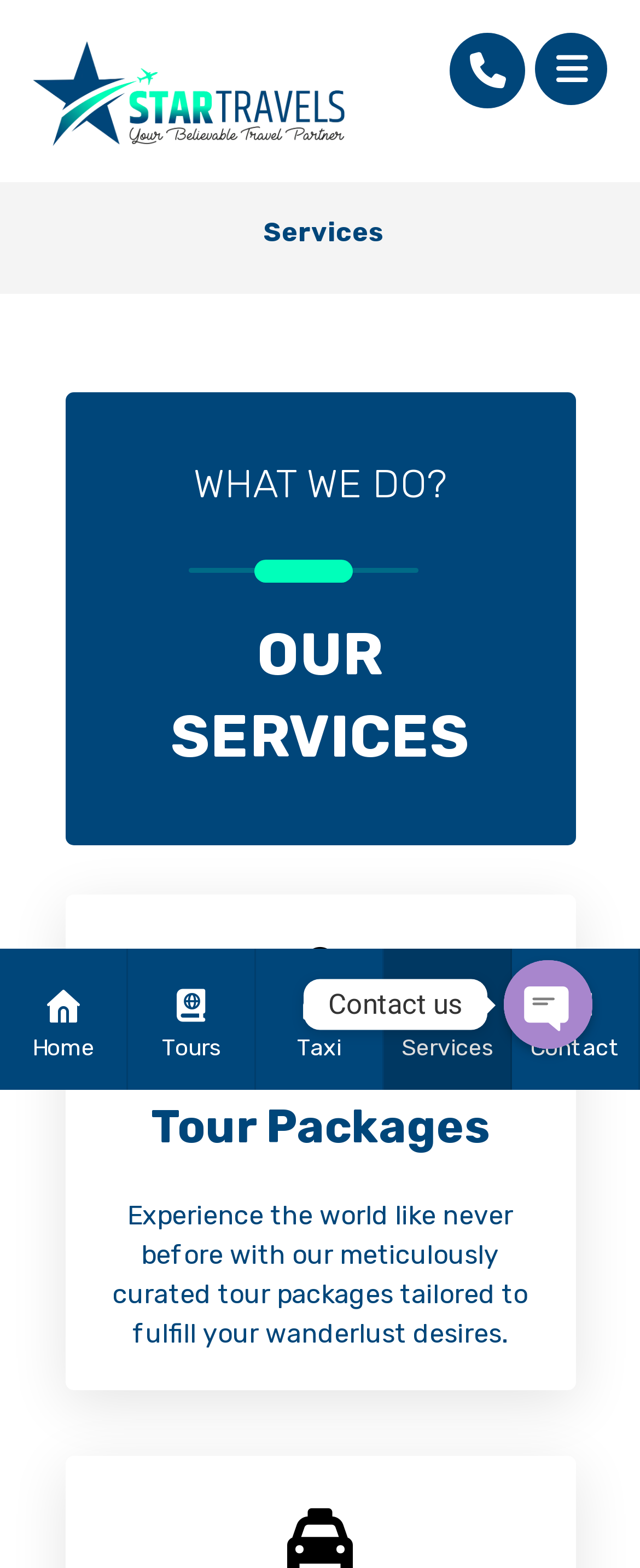Can you provide the bounding box coordinates for the element that should be clicked to implement the instruction: "Click on the Star Travels Ujjain link"?

[0.05, 0.026, 0.537, 0.093]